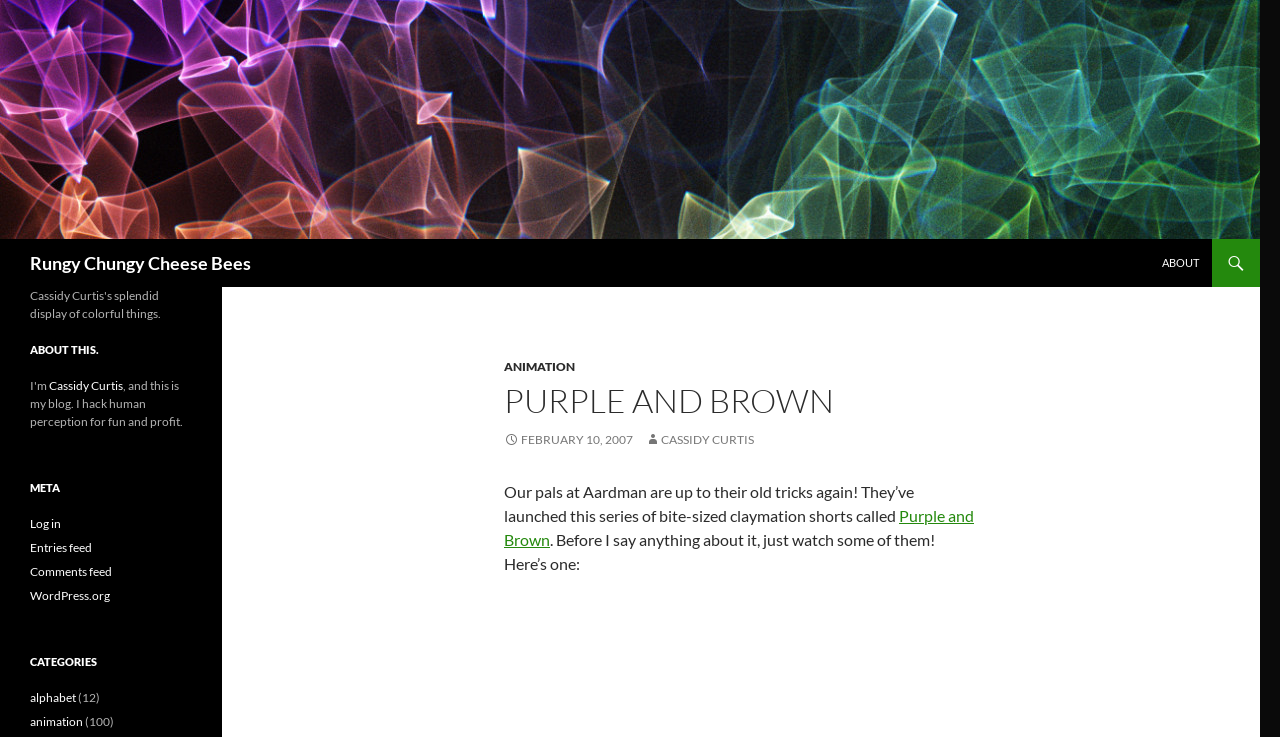Please determine the bounding box coordinates of the section I need to click to accomplish this instruction: "Click on the 'Rungy Chungy Cheese Bees' link".

[0.0, 0.146, 0.984, 0.172]